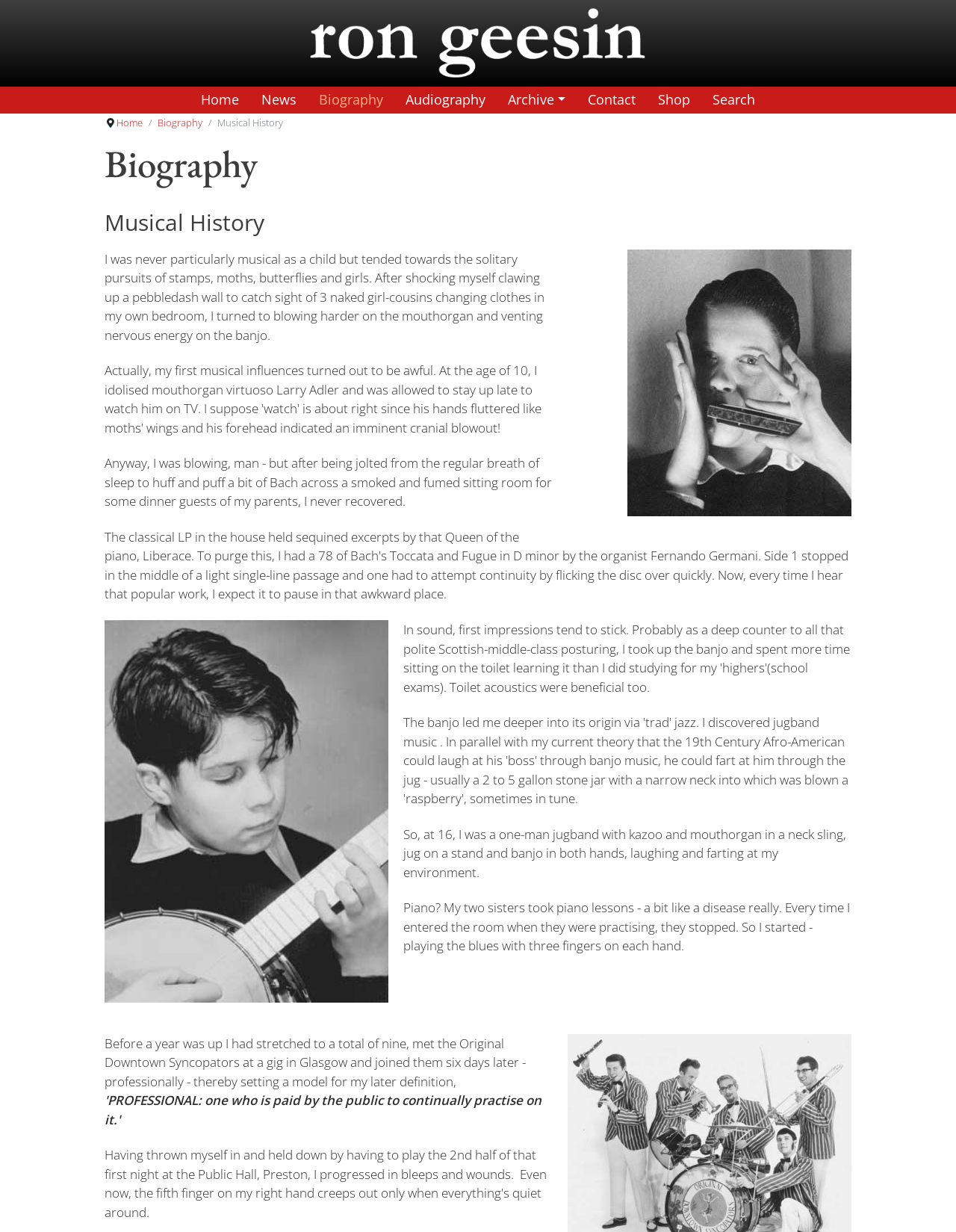Using the provided description News, find the bounding box coordinates for the UI element. Provide the coordinates in (top-left x, top-left y, bottom-right x, bottom-right y) format, ensuring all values are between 0 and 1.

[0.262, 0.07, 0.322, 0.092]